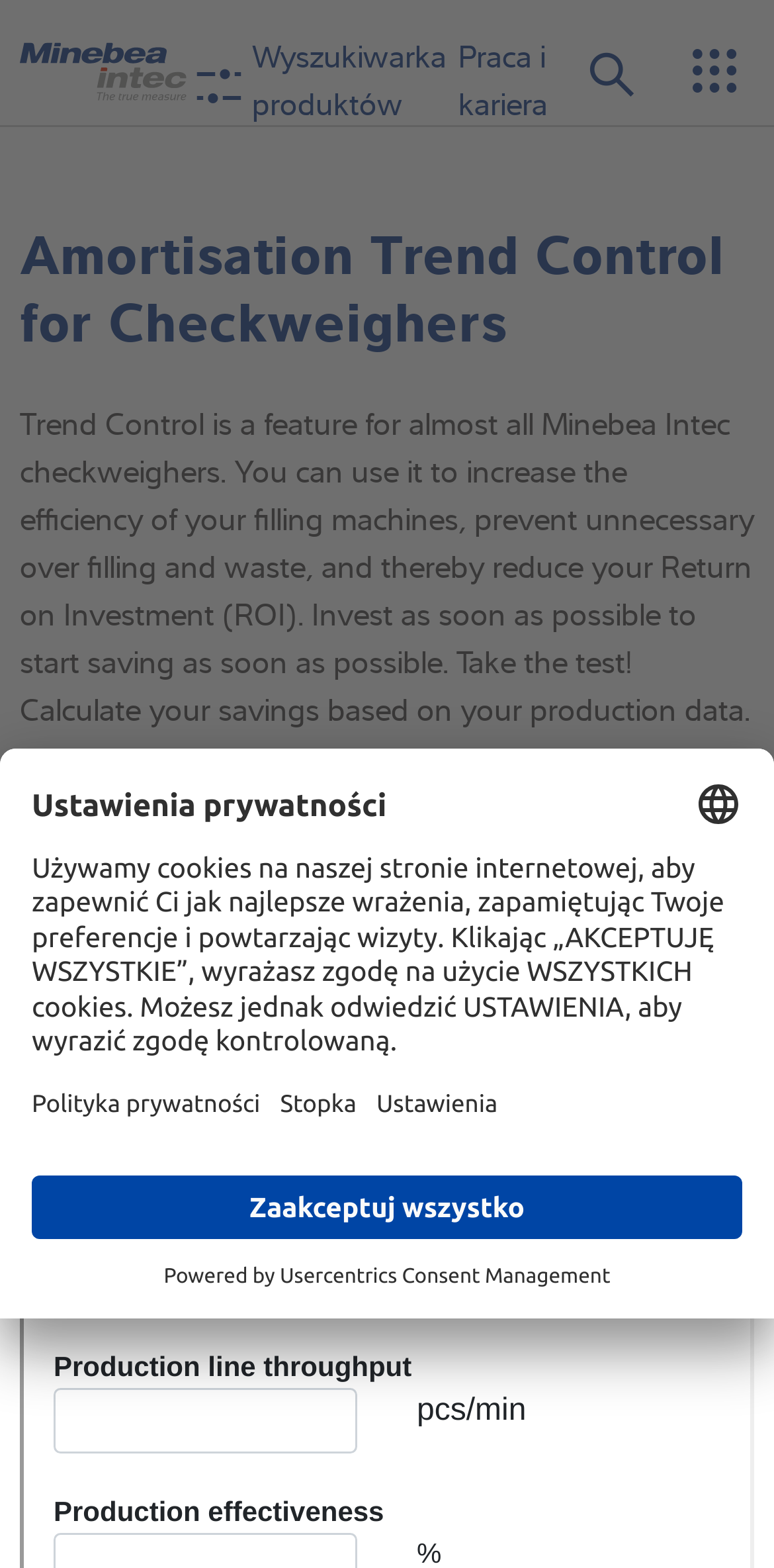What type of products does the company offer?
Look at the image and answer the question with a single word or phrase.

Industrial weighing solutions